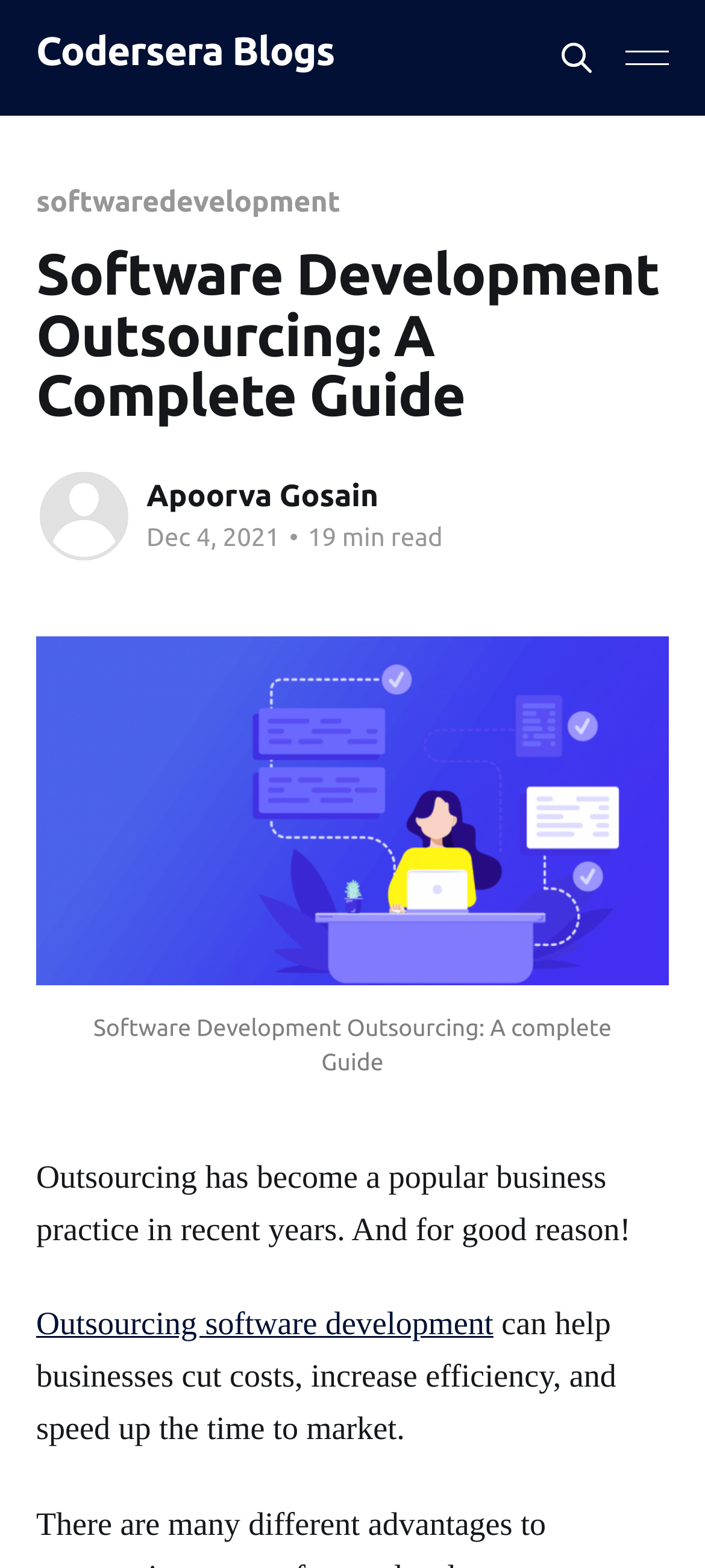Determine the main heading text of the webpage.

Software Development Outsourcing: A Complete Guide